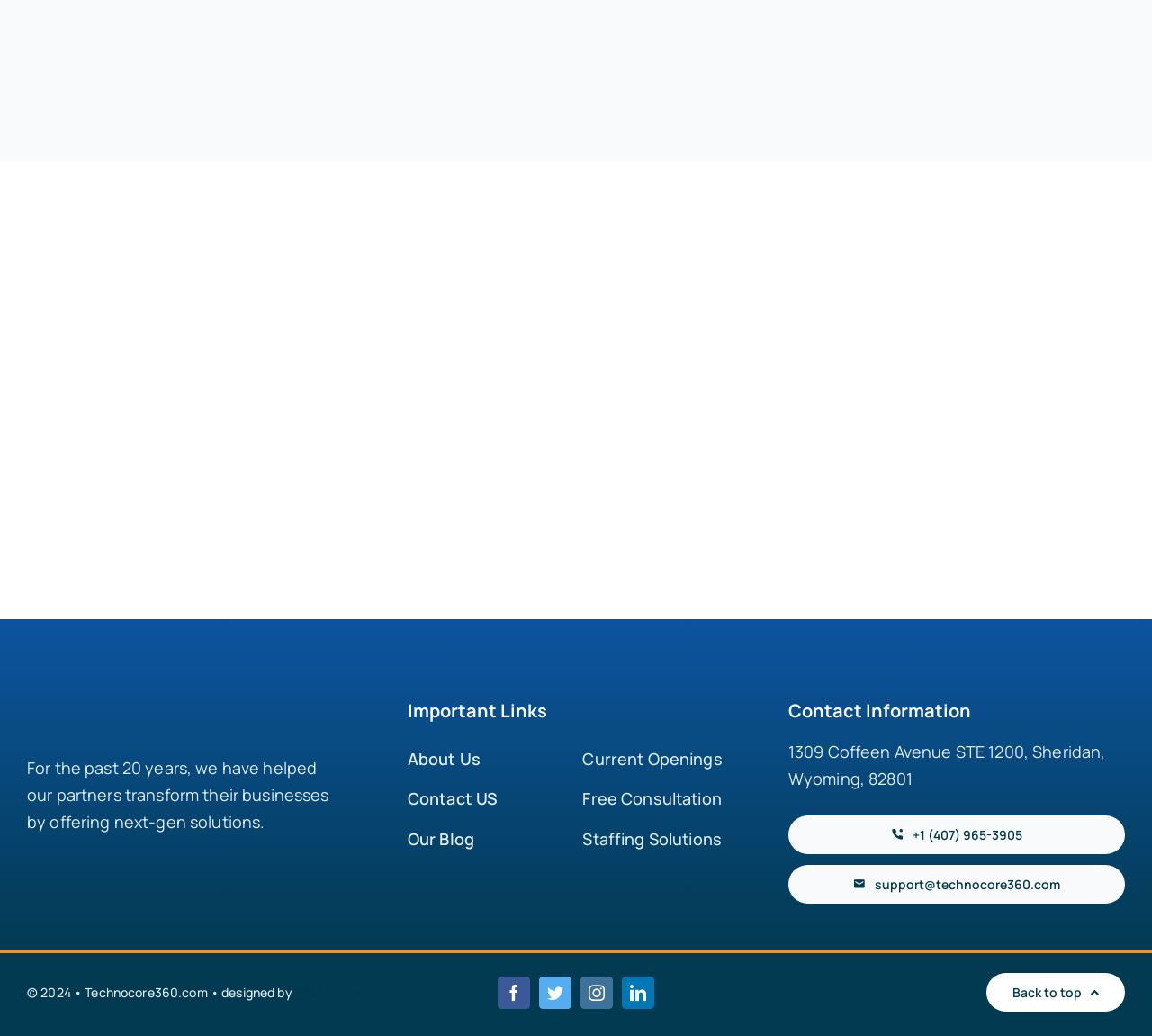Determine the bounding box coordinates for the region that must be clicked to execute the following instruction: "Click 'Back to Shopify Guides'".

None